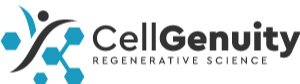What is the theme evoked by the stylized figures and hexagonal shapes?
Based on the image, answer the question with a single word or brief phrase.

Cellular science and healing